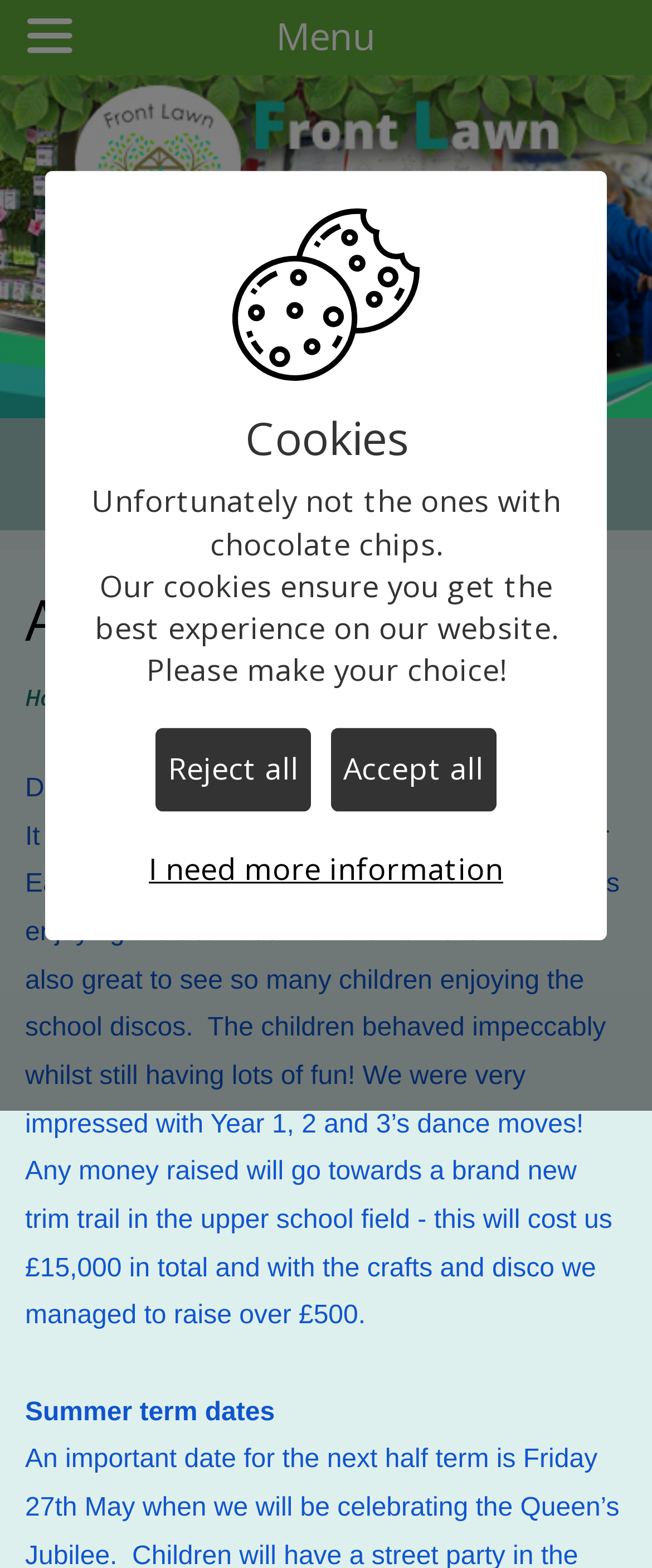Given the description "Aims & Vision", determine the bounding box of the corresponding UI element.

[0.0, 0.047, 0.887, 0.093]